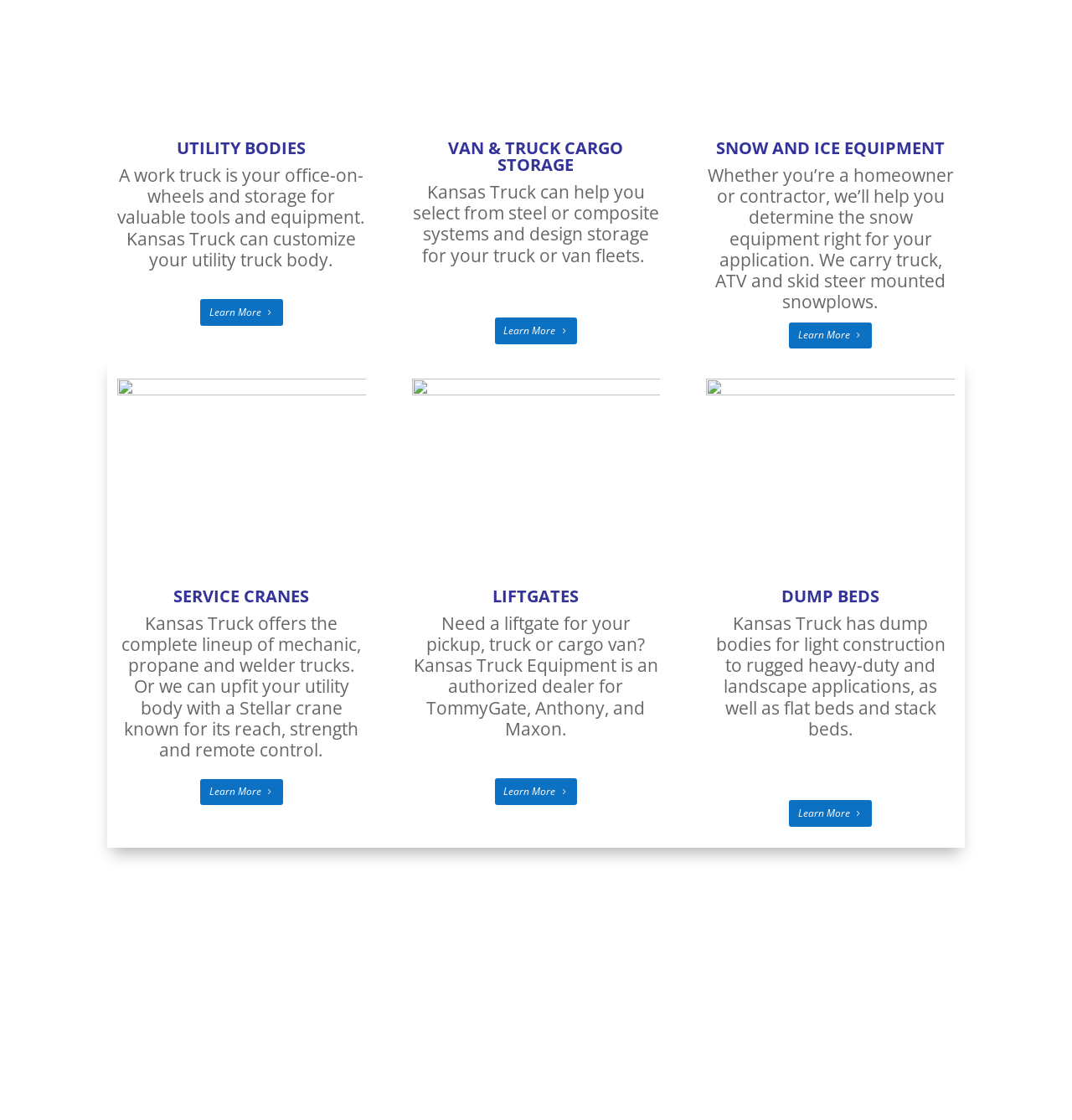Determine the bounding box coordinates of the element that should be clicked to execute the following command: "Learn more about utility bodies".

[0.187, 0.267, 0.264, 0.291]